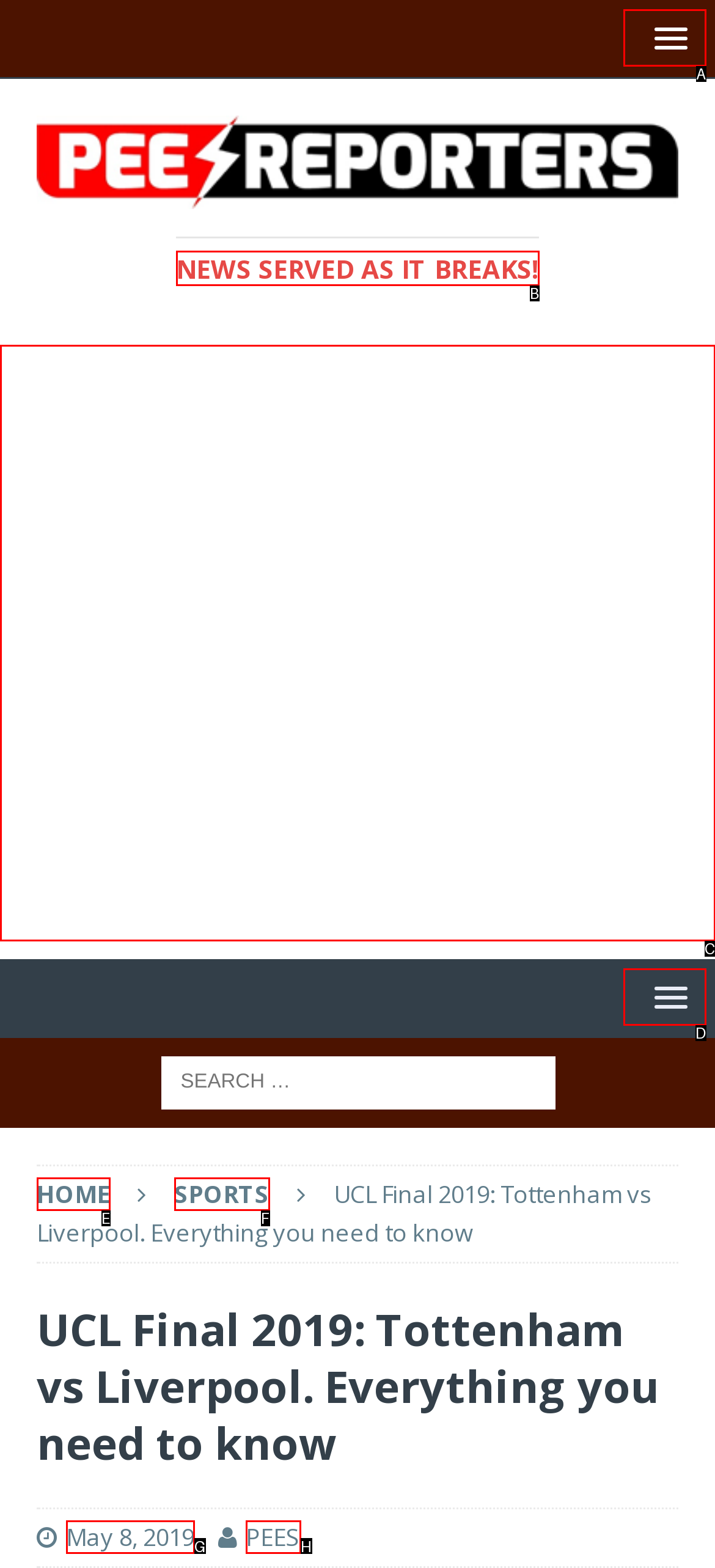Match the HTML element to the description: News served as it breaks!. Answer with the letter of the correct option from the provided choices.

B